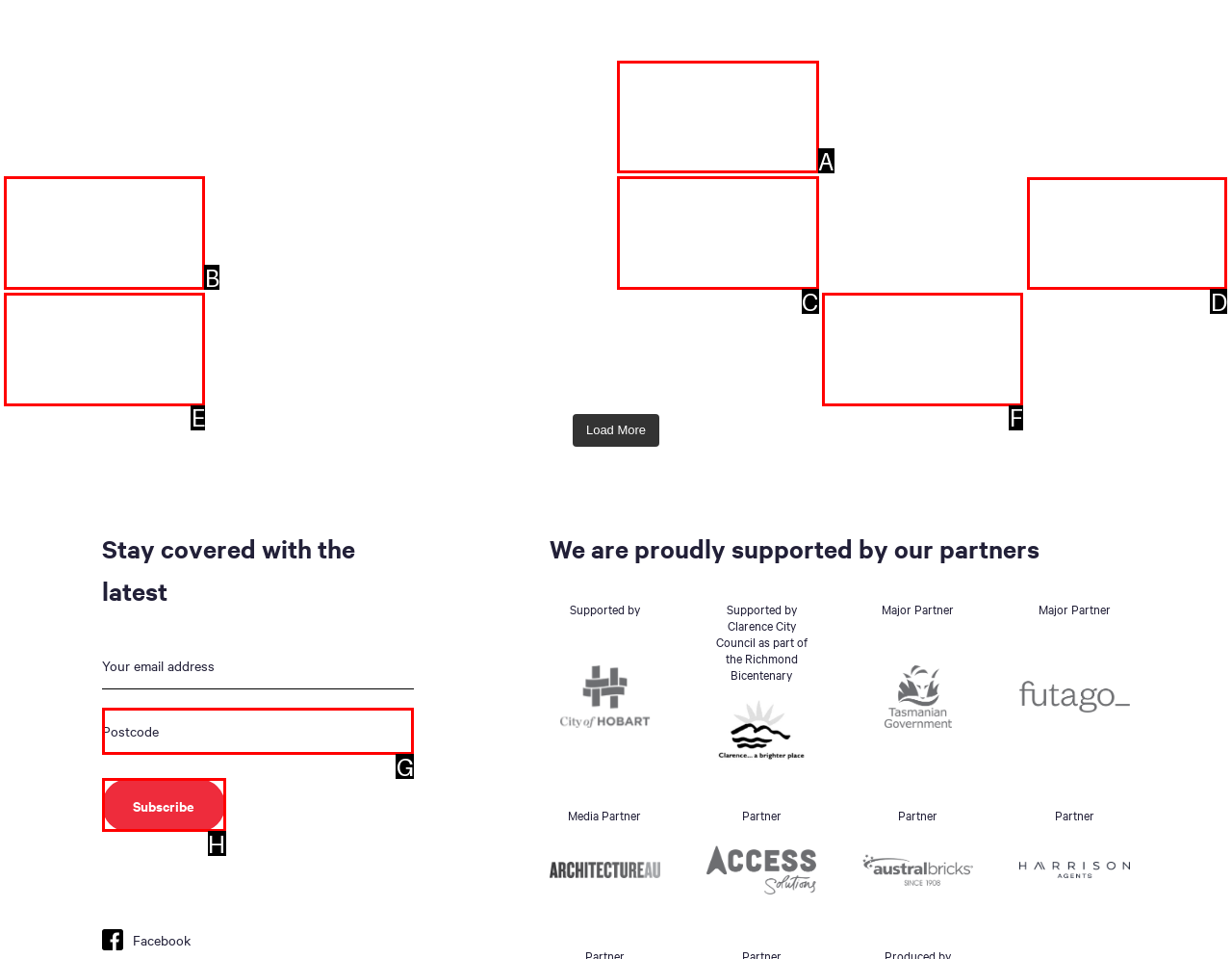To execute the task: Check the Richmond Tourist Amenities, which one of the highlighted HTML elements should be clicked? Answer with the option's letter from the choices provided.

D